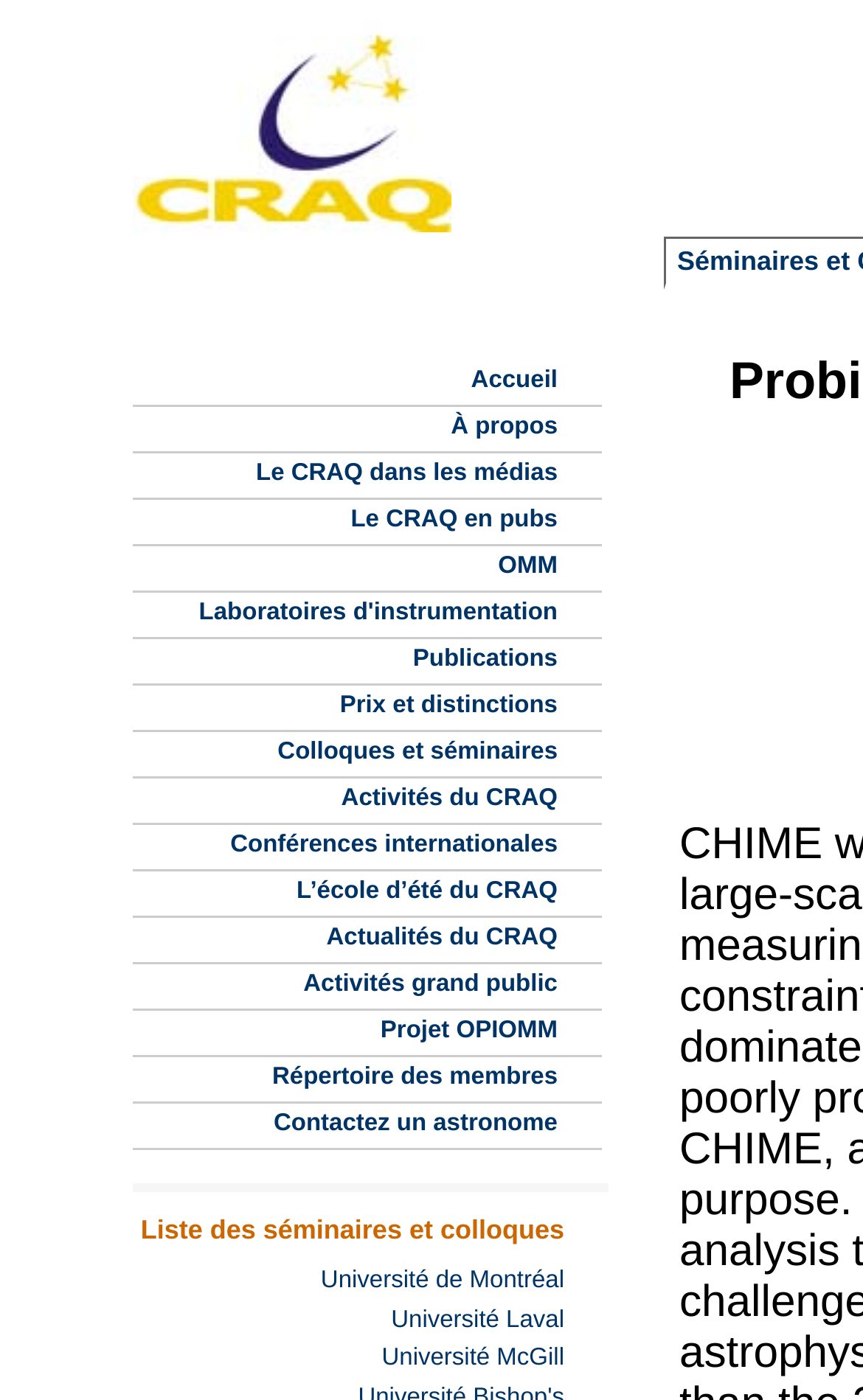Pinpoint the bounding box coordinates of the clickable element needed to complete the instruction: "visit the Université de Montréal page". The coordinates should be provided as four float numbers between 0 and 1: [left, top, right, bottom].

[0.372, 0.905, 0.654, 0.924]